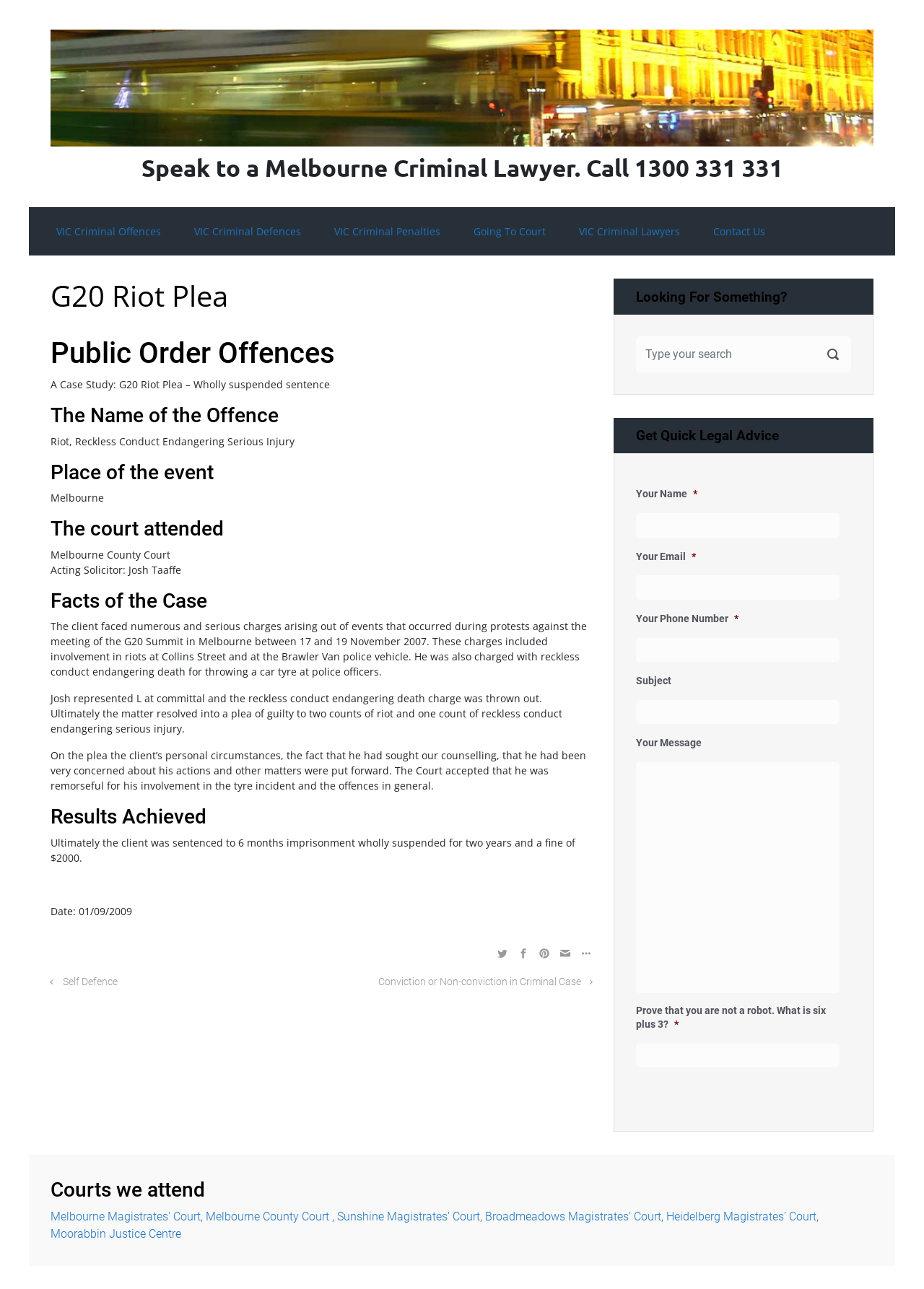Extract the main headline from the webpage and generate its text.

G20 Riot Plea